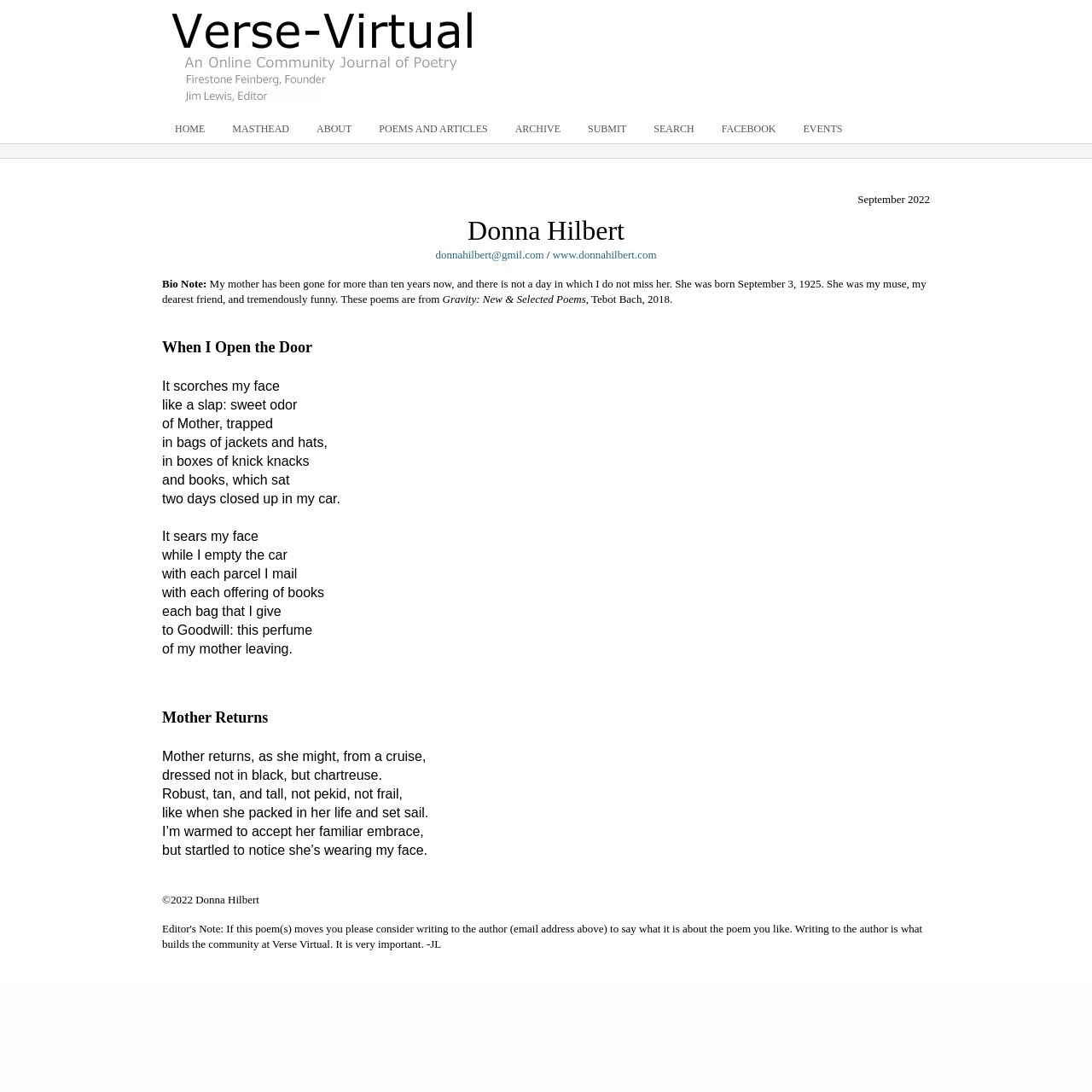Identify the bounding box coordinates of the region that should be clicked to execute the following instruction: "visit the author's website".

[0.506, 0.227, 0.601, 0.239]